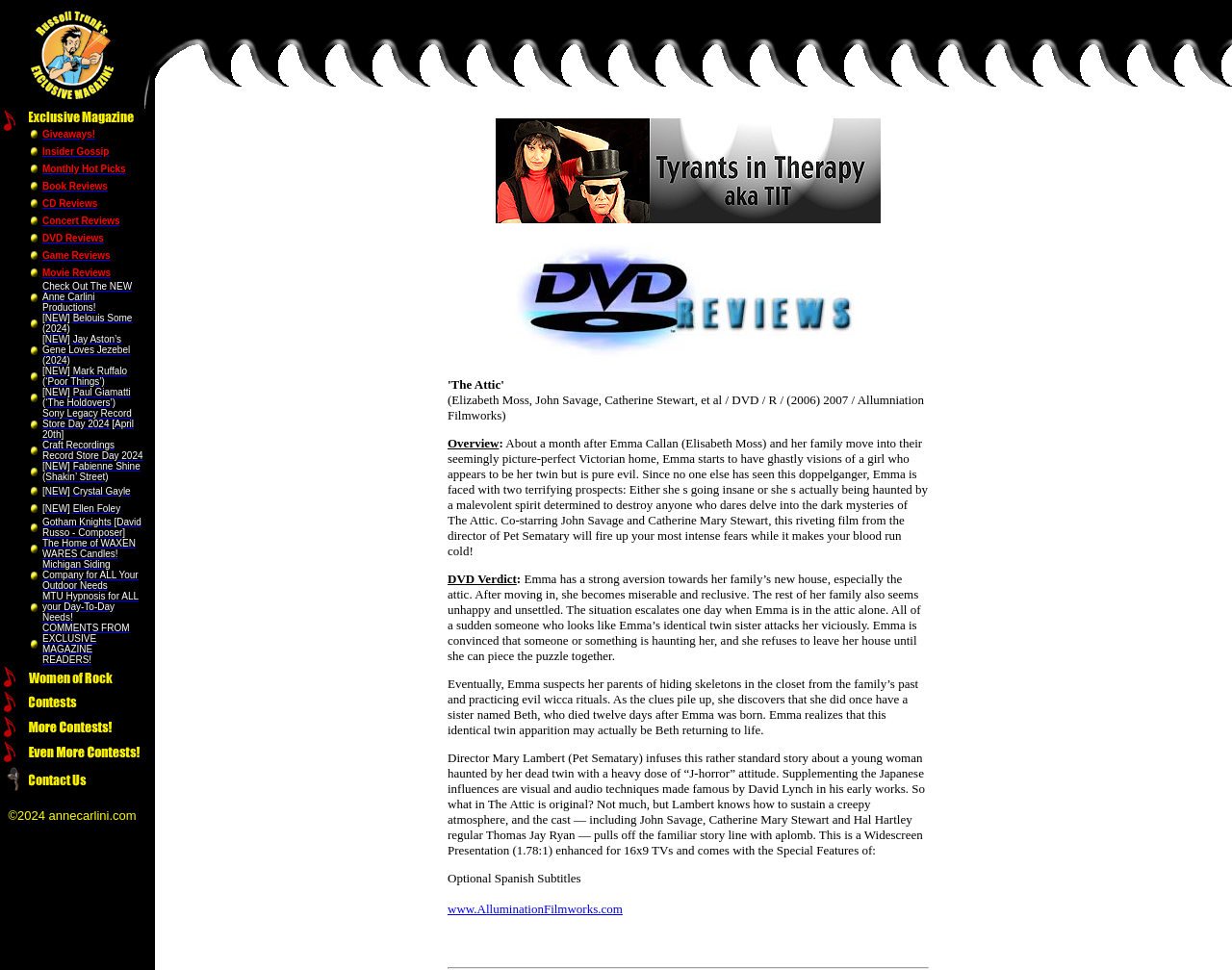Determine the bounding box coordinates of the section I need to click to execute the following instruction: "Explore the '[NEW] Belouis Some (2024)' page". Provide the coordinates as four float numbers between 0 and 1, i.e., [left, top, right, bottom].

[0.034, 0.317, 0.107, 0.345]